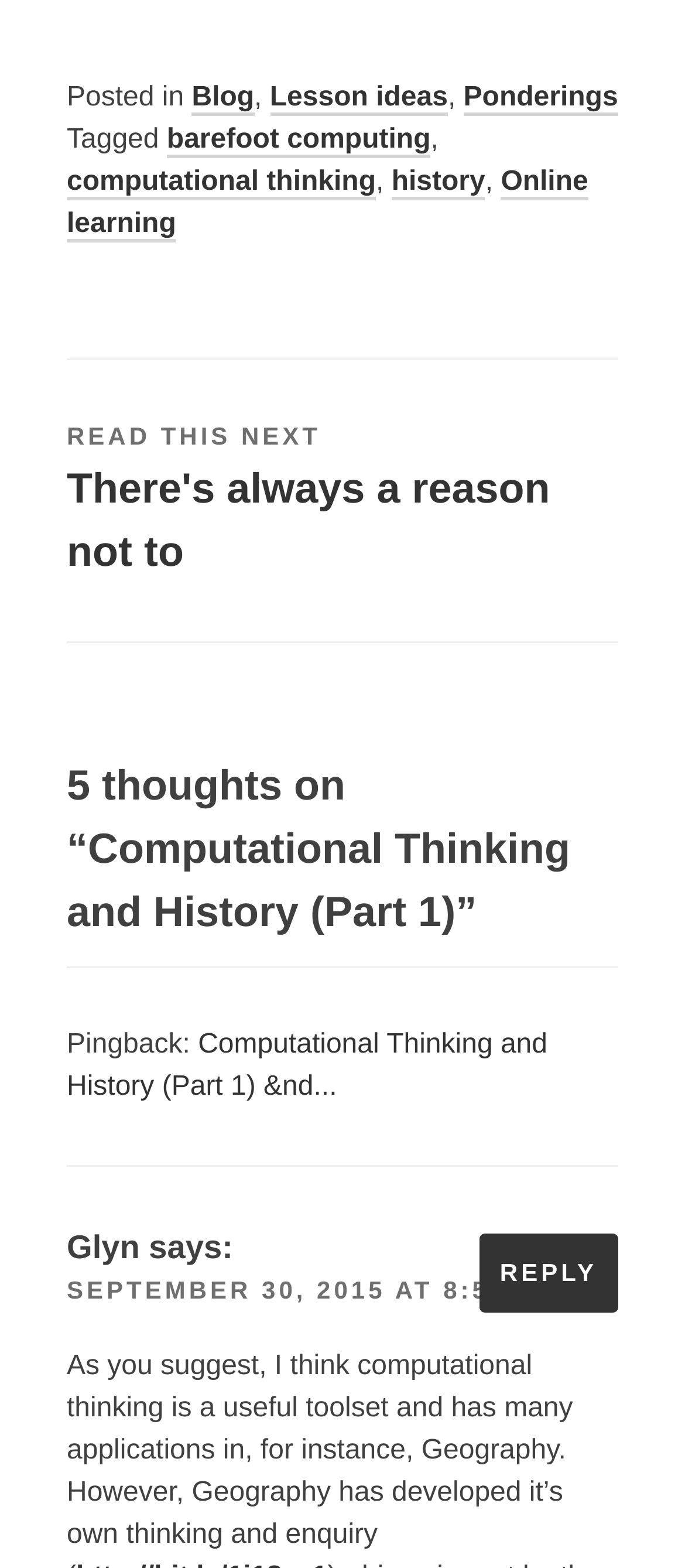What is the date of the comment?
From the details in the image, provide a complete and detailed answer to the question.

The date of the comment can be found in the footer section of the webpage, where it says 'SEPTEMBER 30, 2015 AT 8:50 PM', indicating that the comment was made on this date.